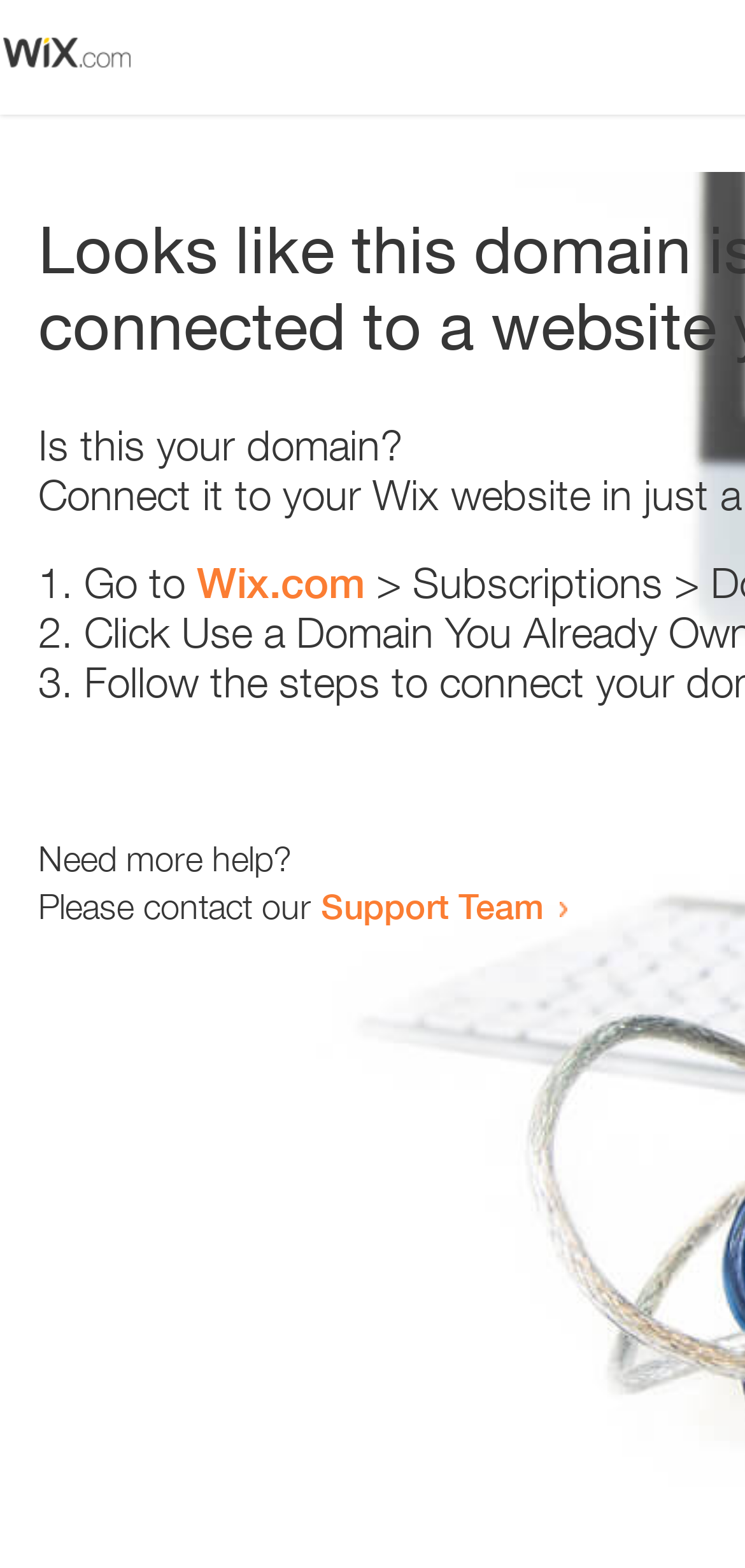Identify the text that serves as the heading for the webpage and generate it.

Looks like this domain isn't
connected to a website yet